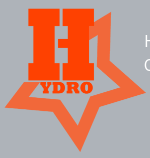Look at the image and give a detailed response to the following question: What region is Hydrostar focused on?

Hydrostar's mission is focused on the renewable energy sector, particularly in the context of hydrogen production and innovation within the Asia Pacific region, as indicated by the logo's design and visual representation.